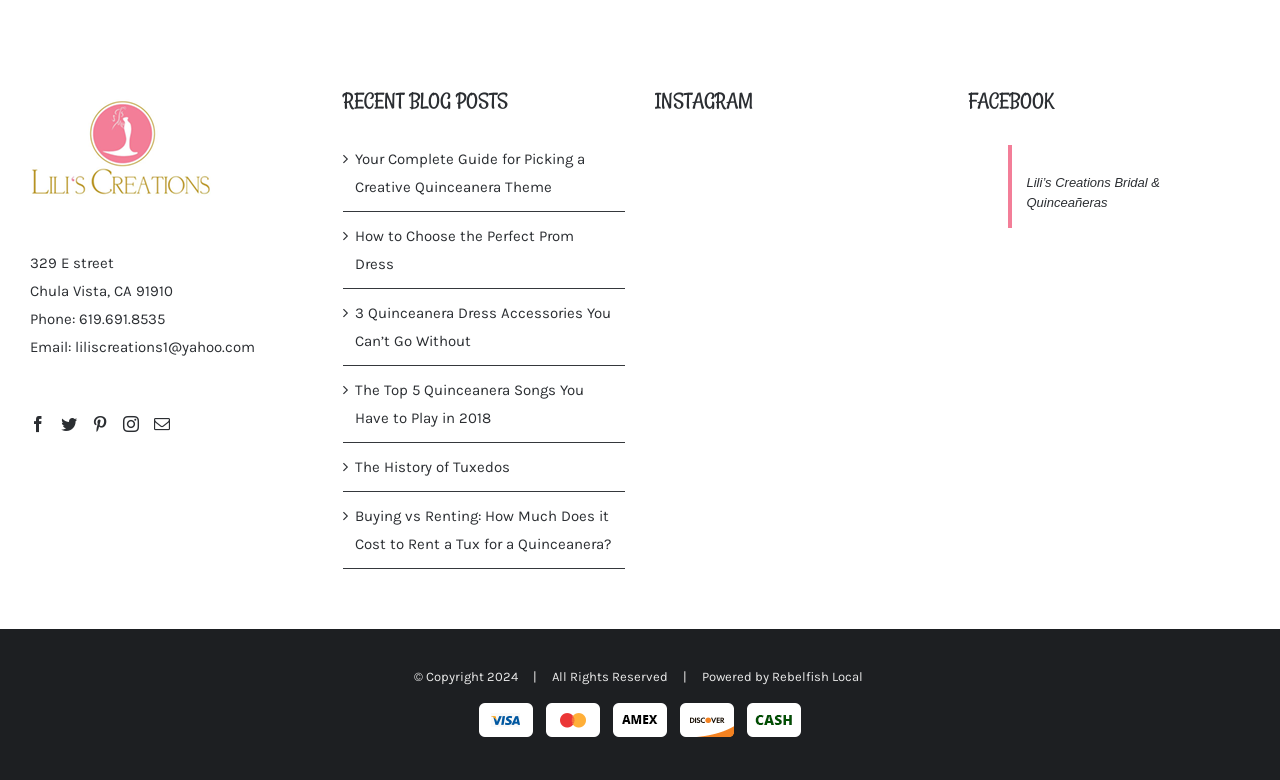Pinpoint the bounding box coordinates of the element you need to click to execute the following instruction: "View recent blog posts". The bounding box should be represented by four float numbers between 0 and 1, in the format [left, top, right, bottom].

[0.268, 0.107, 0.488, 0.15]